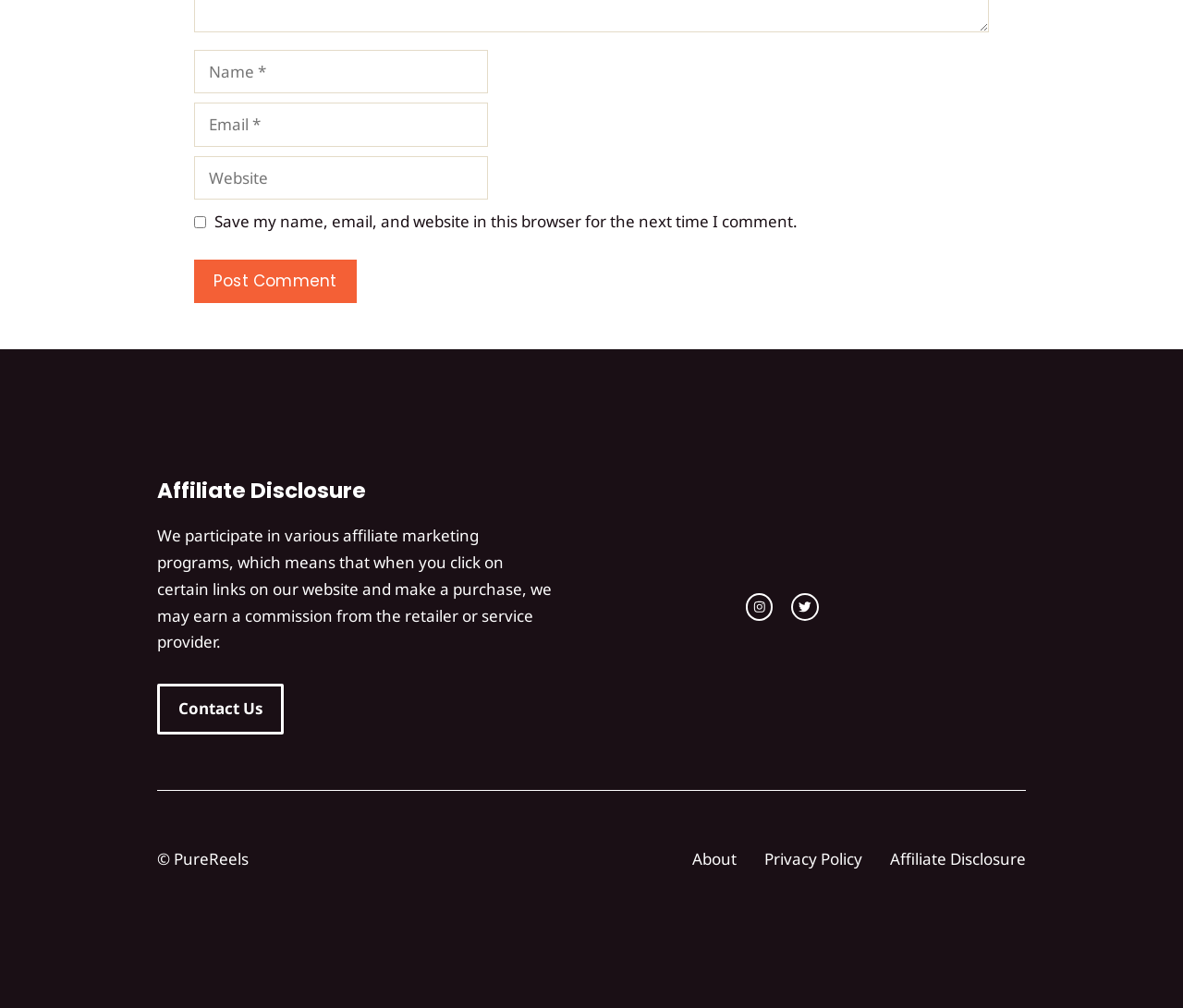Use the information in the screenshot to answer the question comprehensively: What is the copyright information?

The copyright information is located at the bottom of the page and reads '© PureReels', indicating that the webpage's content is owned by PureReels.